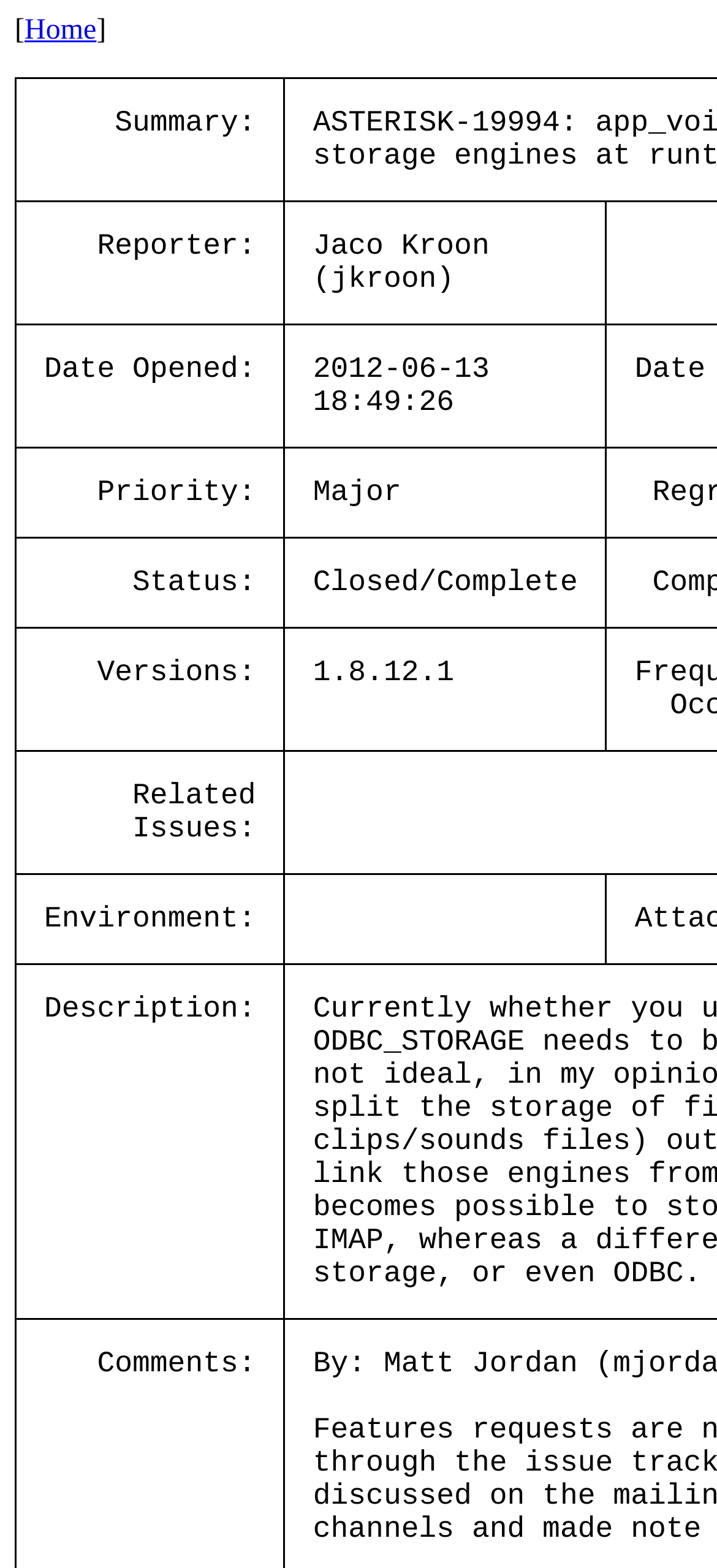When was this issue opened?
Answer briefly with a single word or phrase based on the image.

2012-06-13 18:49:26